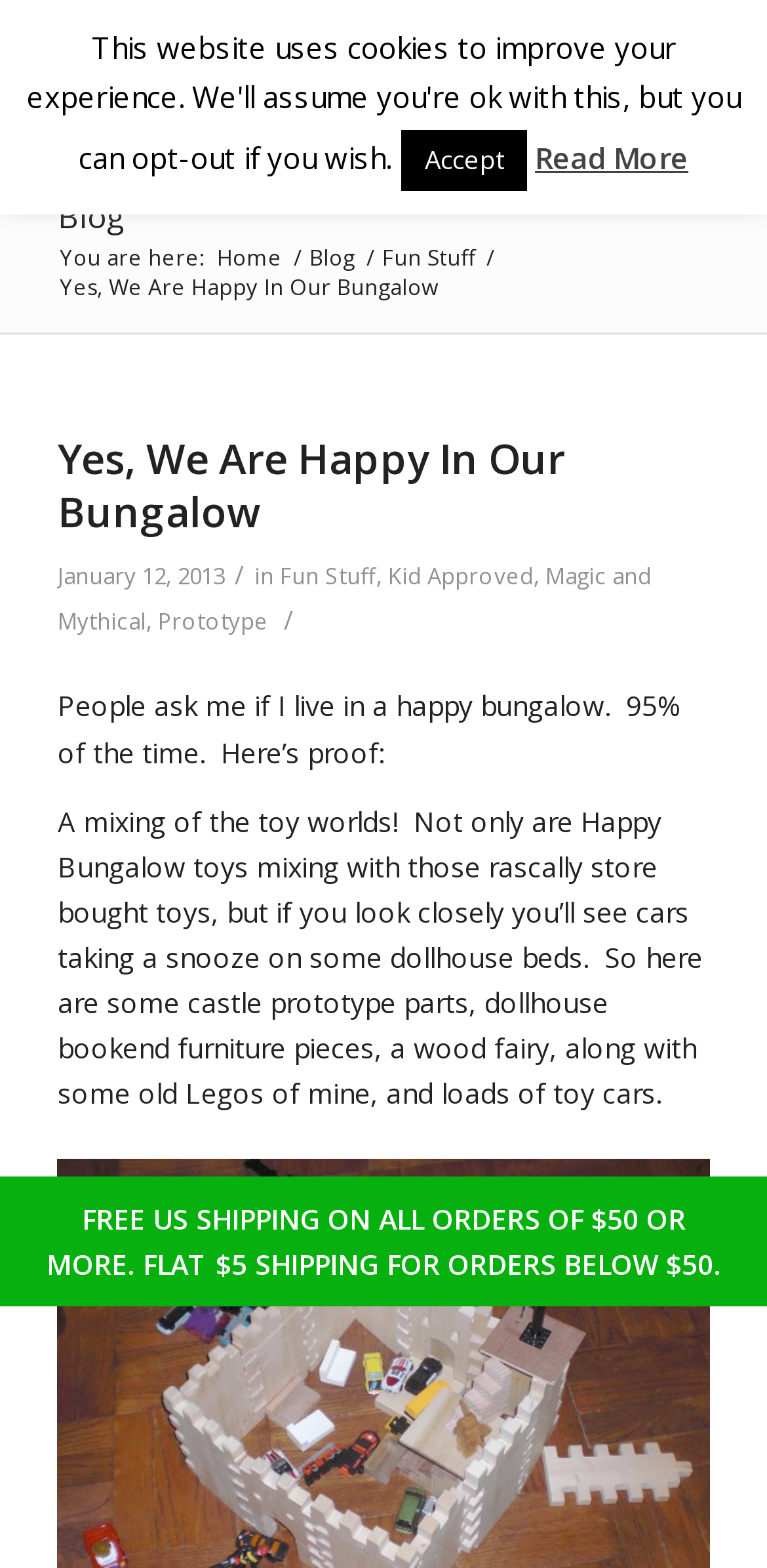Please look at the image and answer the question with a detailed explanation: What is the topic of the blog post?

The topic of the blog post can be determined by reading the StaticText element with the text 'A mixing of the toy worlds! Not only are Happy Bungalow toys mixing with those rascally store bought toys...' which is located in the main content area of the webpage.